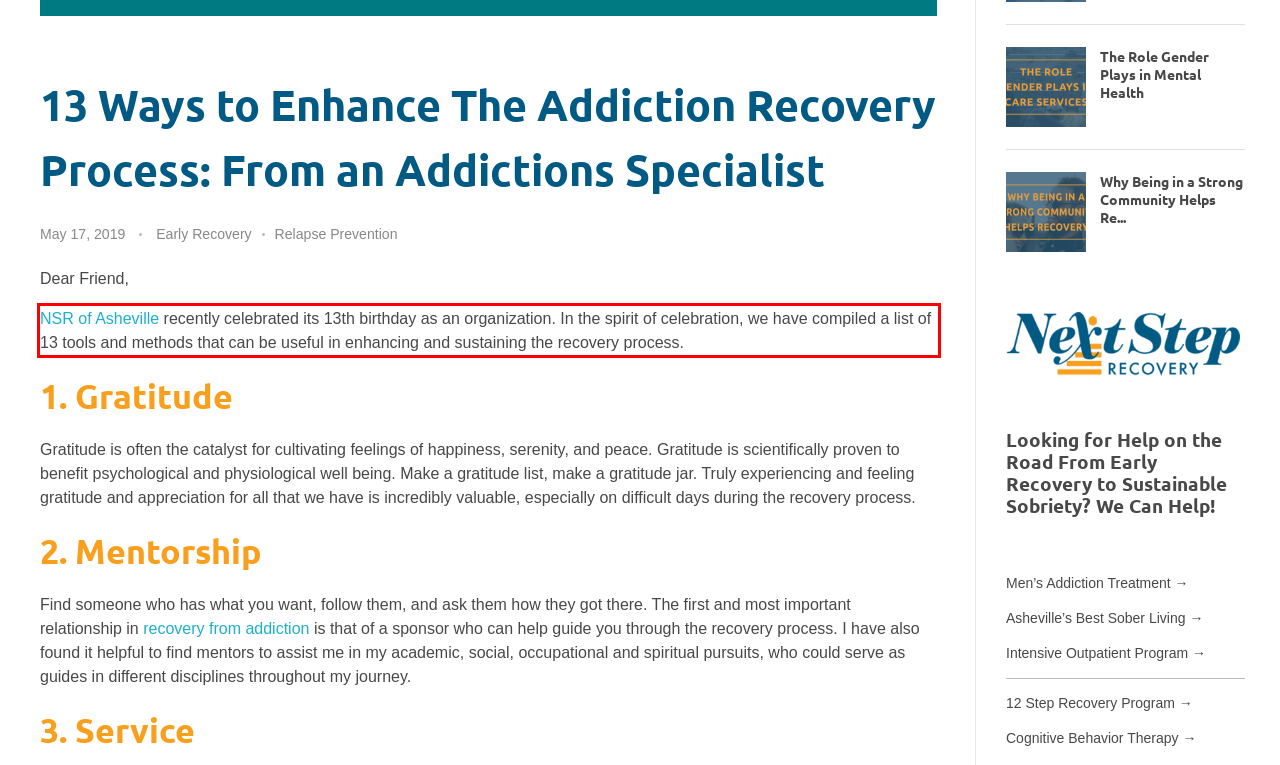Using the webpage screenshot, recognize and capture the text within the red bounding box.

NSR of Asheville recently celebrated its 13th birthday as an organization. In the spirit of celebration, we have compiled a list of 13 tools and methods that can be useful in enhancing and sustaining the recovery process.